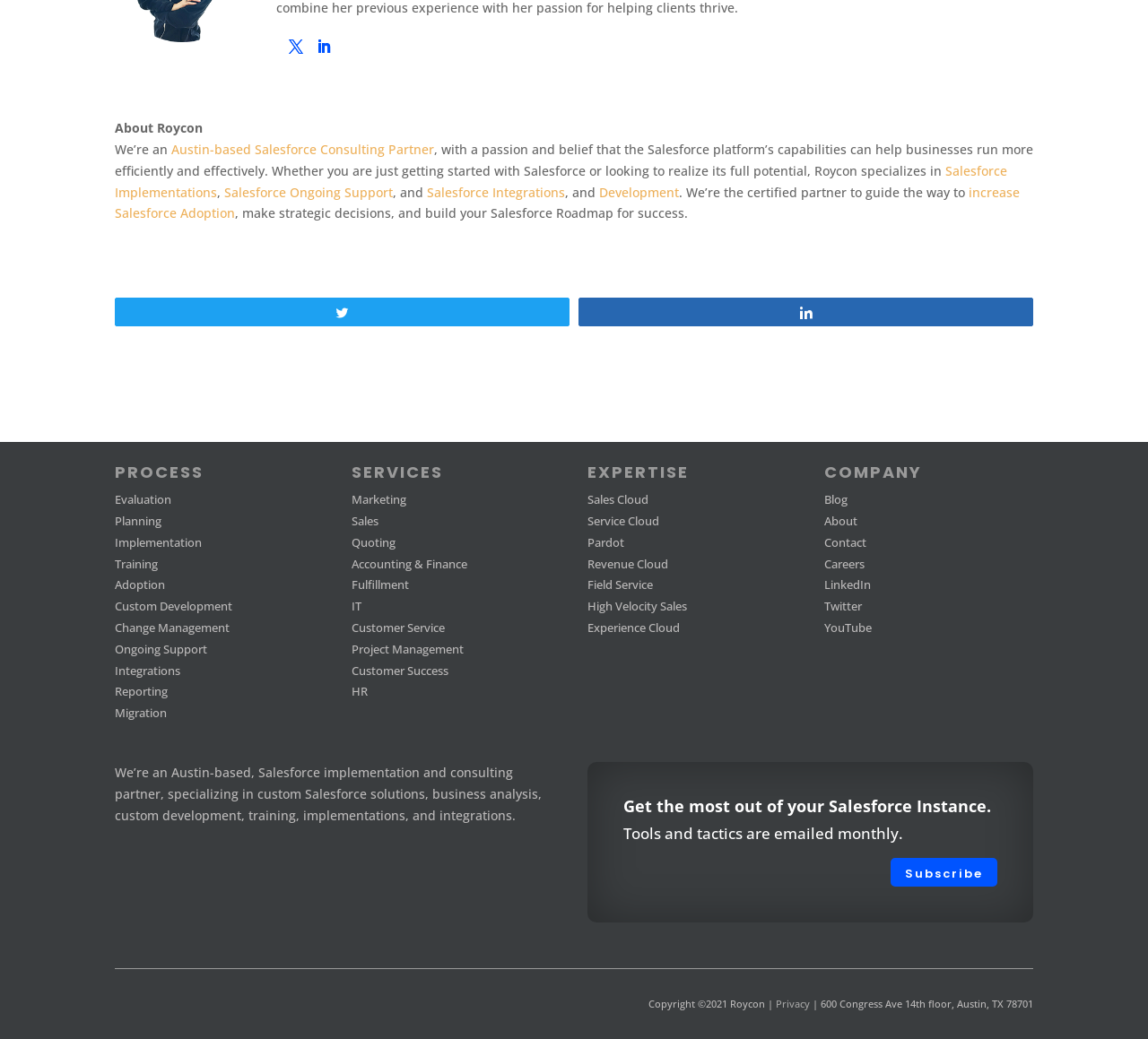Find the bounding box coordinates of the element's region that should be clicked in order to follow the given instruction: "Subscribe to get the most out of your Salesforce Instance". The coordinates should consist of four float numbers between 0 and 1, i.e., [left, top, right, bottom].

[0.776, 0.826, 0.869, 0.853]